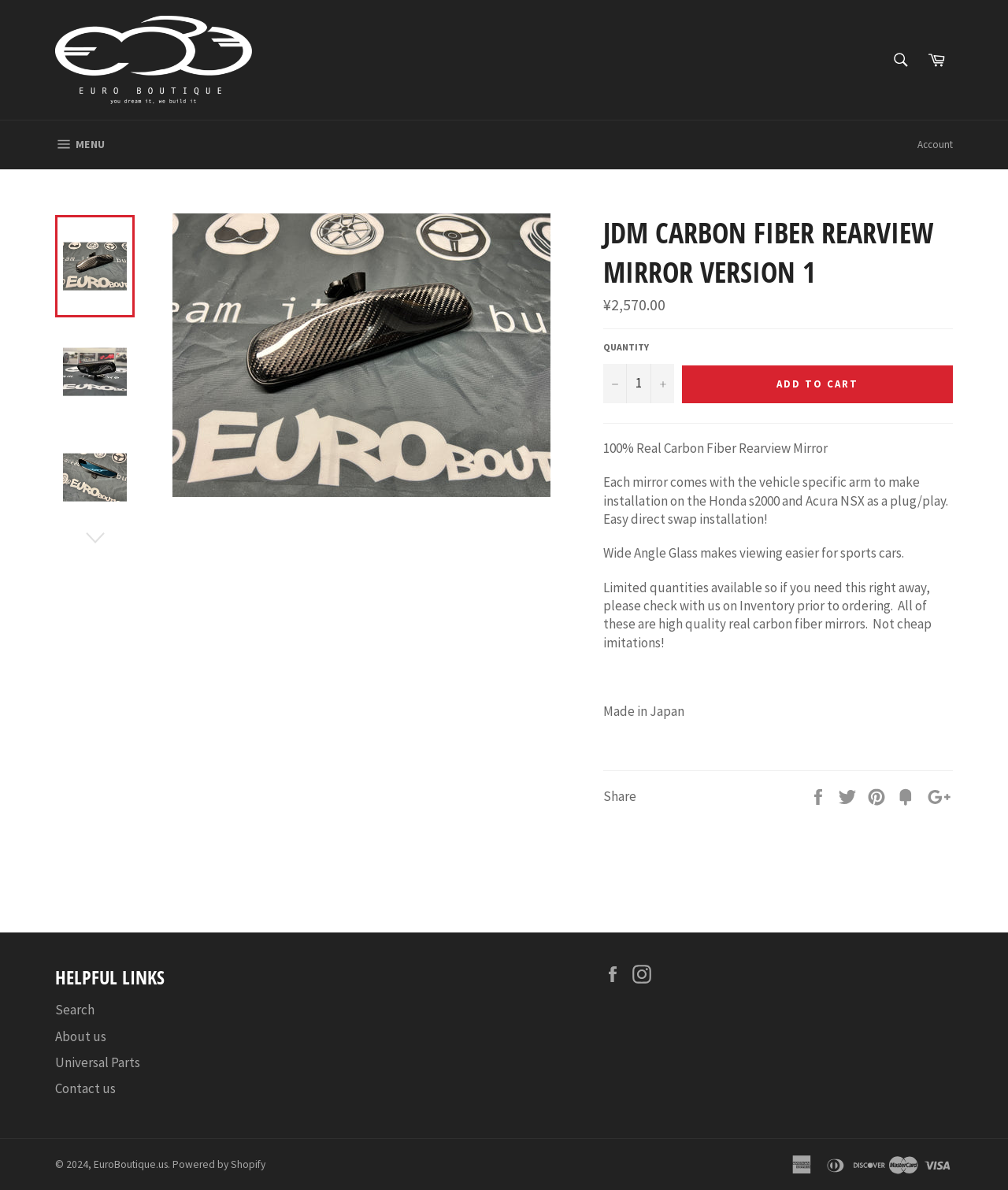What is the orientation of the separator above the product description?
Refer to the image and give a detailed response to the question.

I found the orientation of the separator above the product description by looking at the separator element with the attribute 'orientation: horizontal' which is located above the product description.